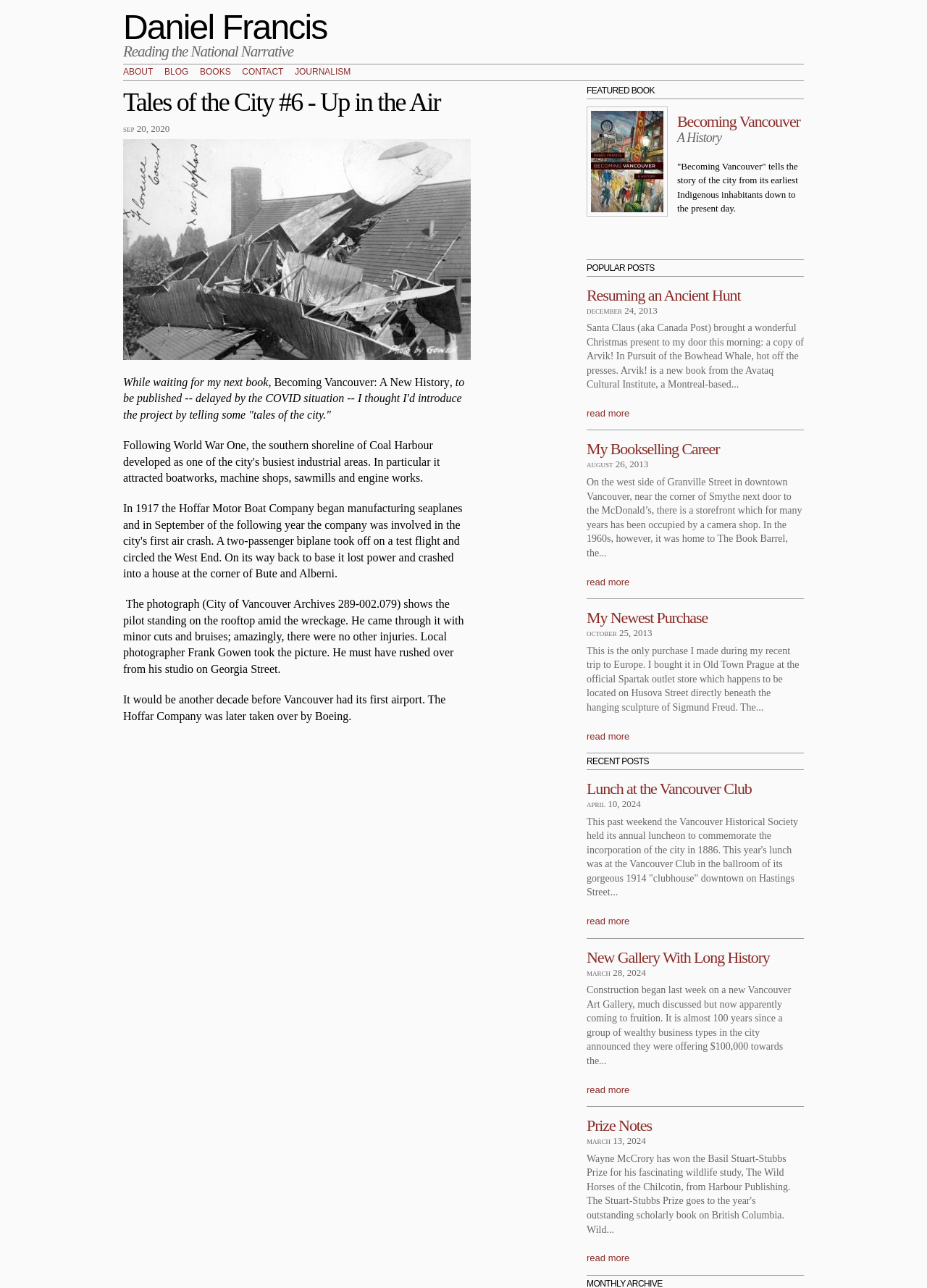Please indicate the bounding box coordinates for the clickable area to complete the following task: "Search for something". The coordinates should be specified as four float numbers between 0 and 1, i.e., [left, top, right, bottom].

None